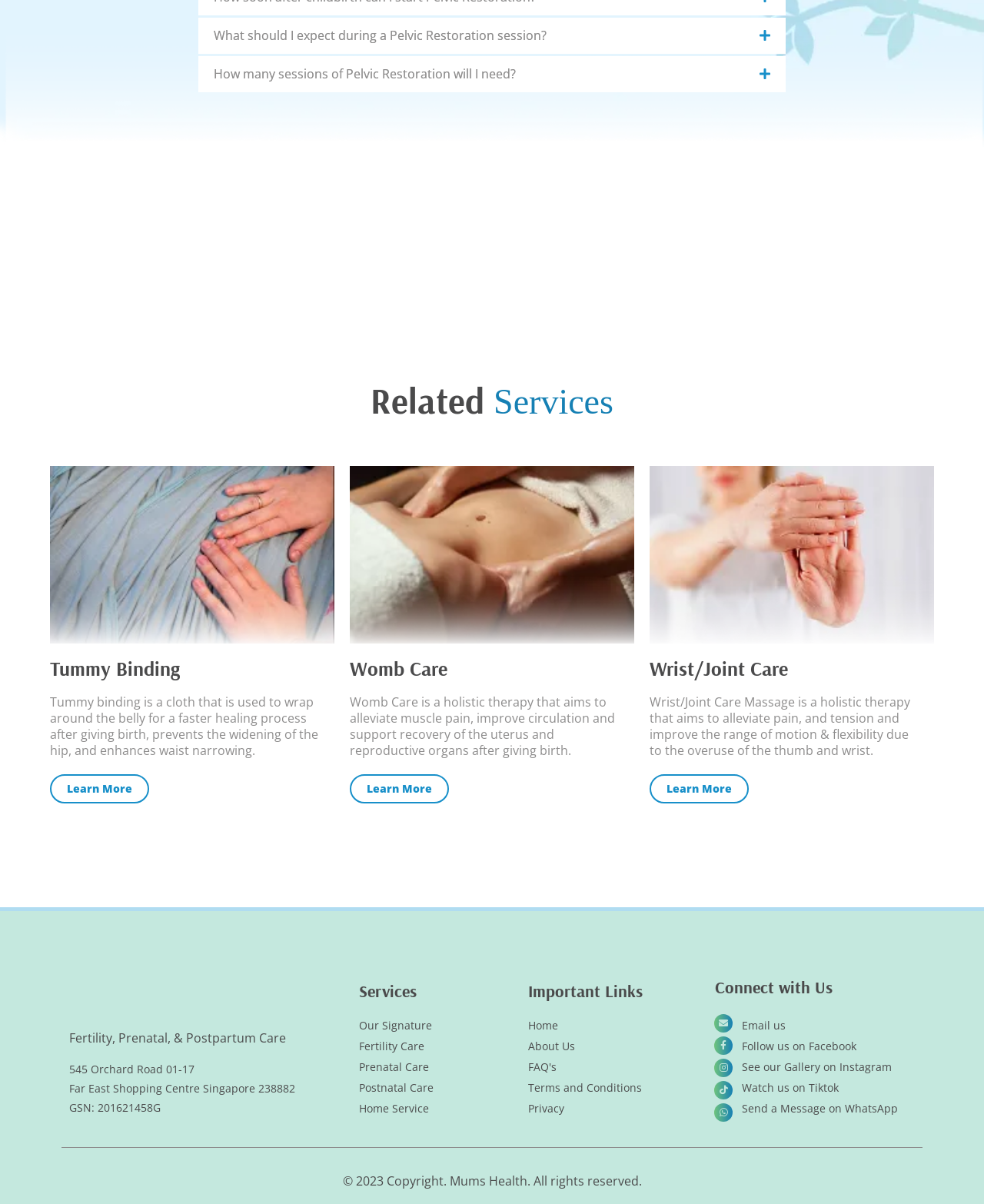Respond to the following query with just one word or a short phrase: 
What is the address of the service provider?

545 Orchard Road 01-17, Far East Shopping Centre Singapore 238882